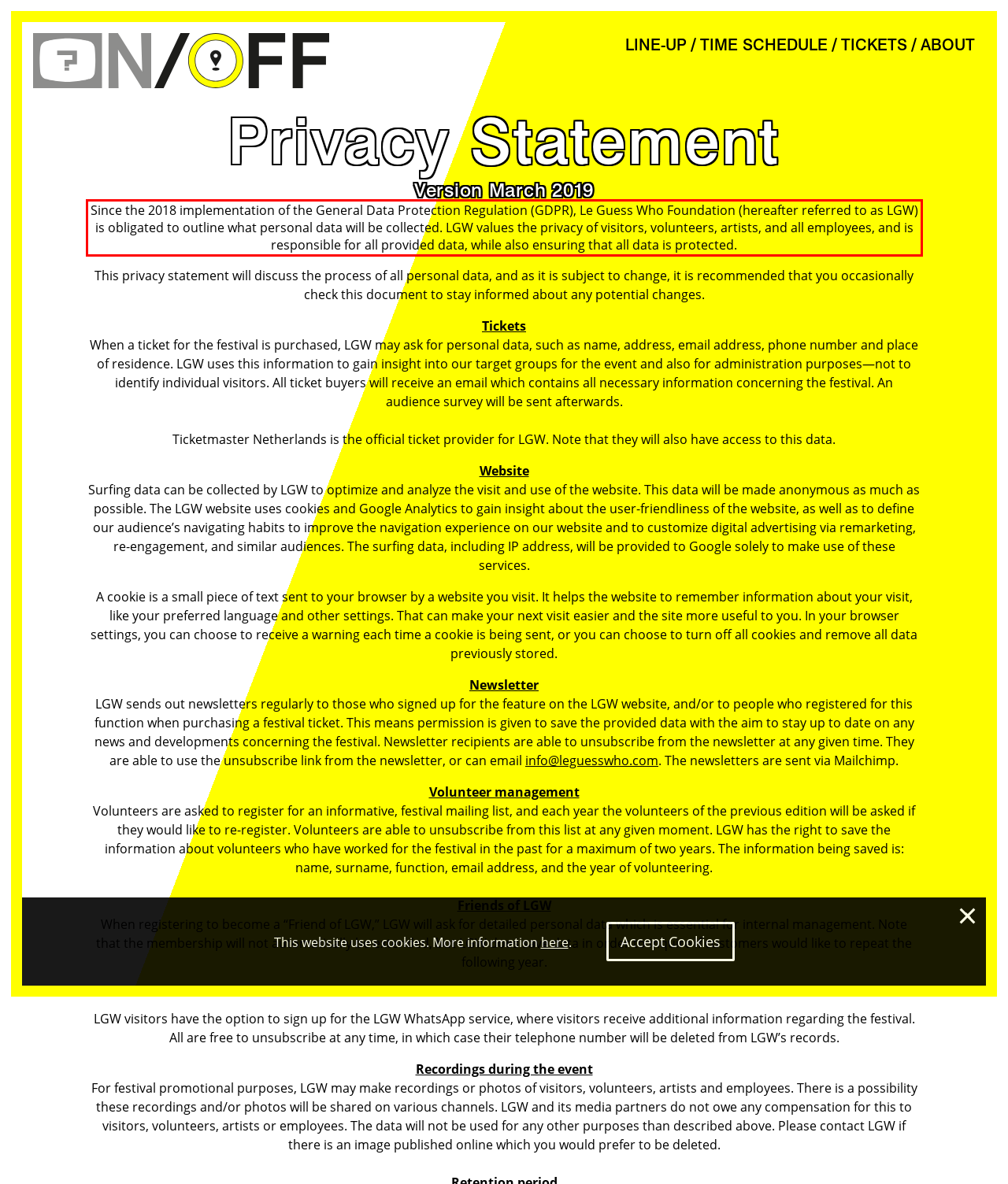Please analyze the provided webpage screenshot and perform OCR to extract the text content from the red rectangle bounding box.

Since the 2018 implementation of the General Data Protection Regulation (GDPR), Le Guess Who Foundation (hereafter referred to as LGW) is obligated to outline what personal data will be collected. LGW values the privacy of visitors, volunteers, artists, and all employees, and is responsible for all provided data, while also ensuring that all data is protected.